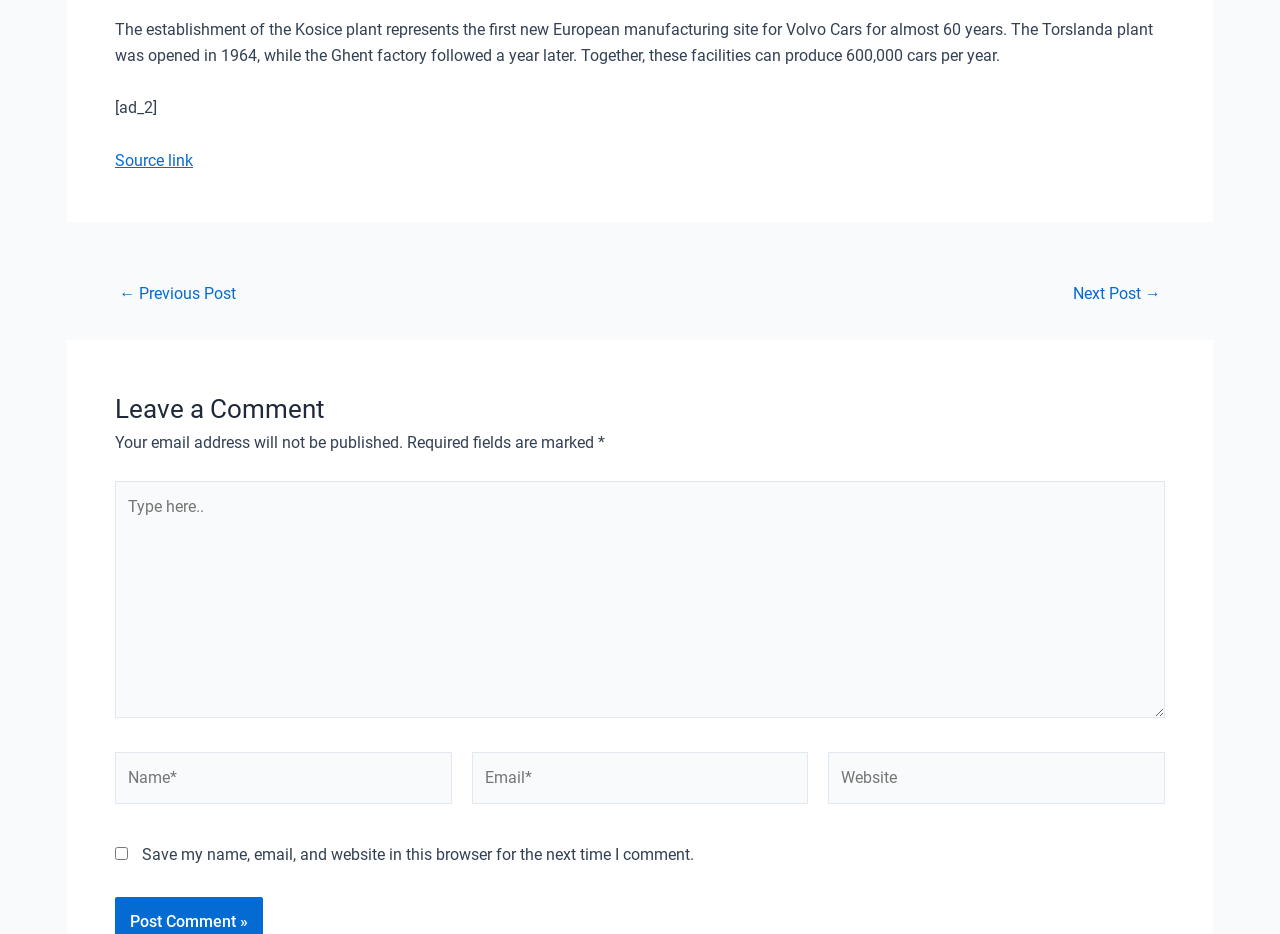What is the purpose of the text box at the bottom?
Look at the image and respond with a one-word or short phrase answer.

Leave a comment